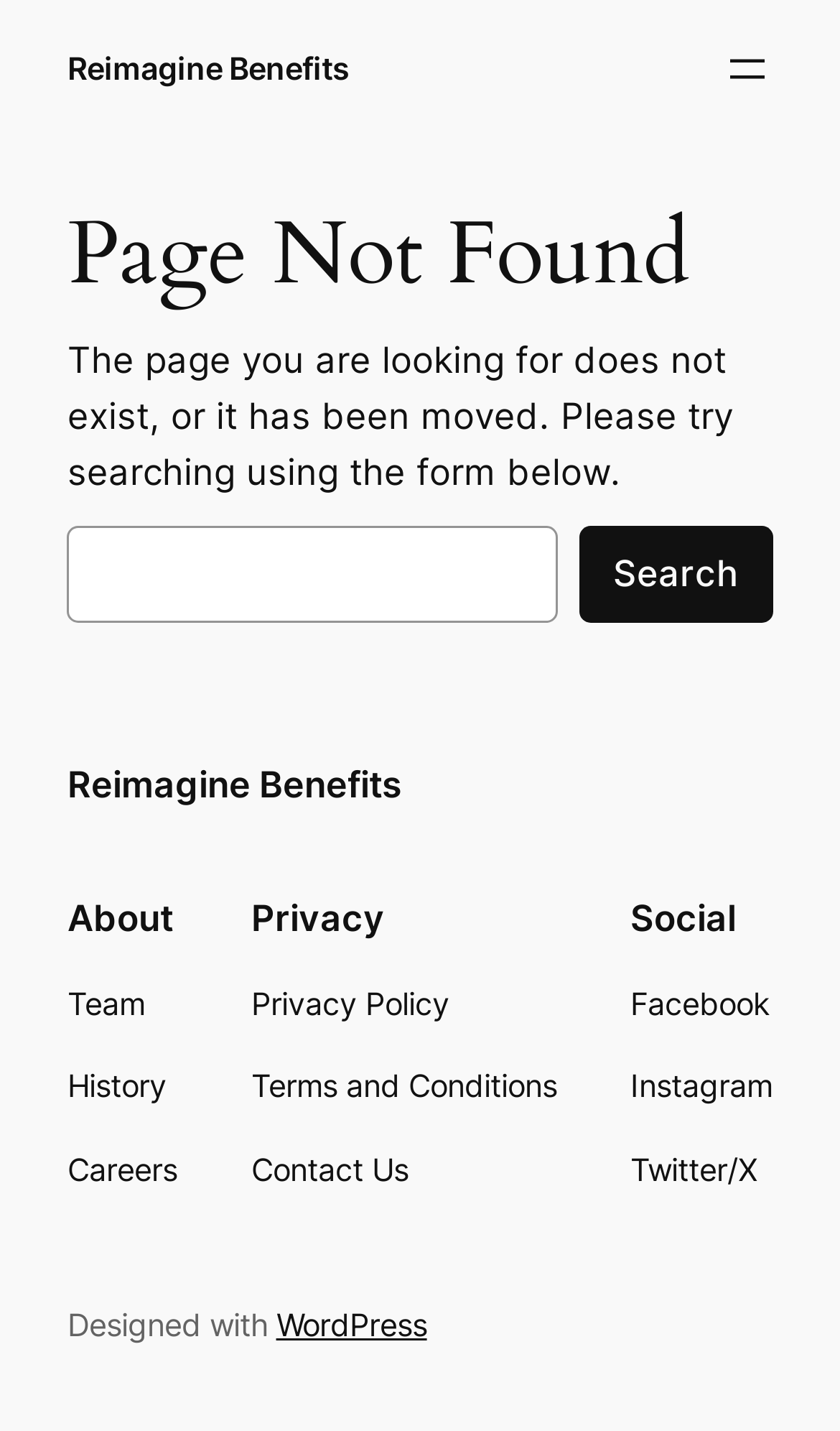What is the purpose of the search box?
Could you give a comprehensive explanation in response to this question?

The search box is located in the main section of the webpage, and it has a label 'Search' and a button with the same label. This suggests that the search box is intended for users to search for content on the website.